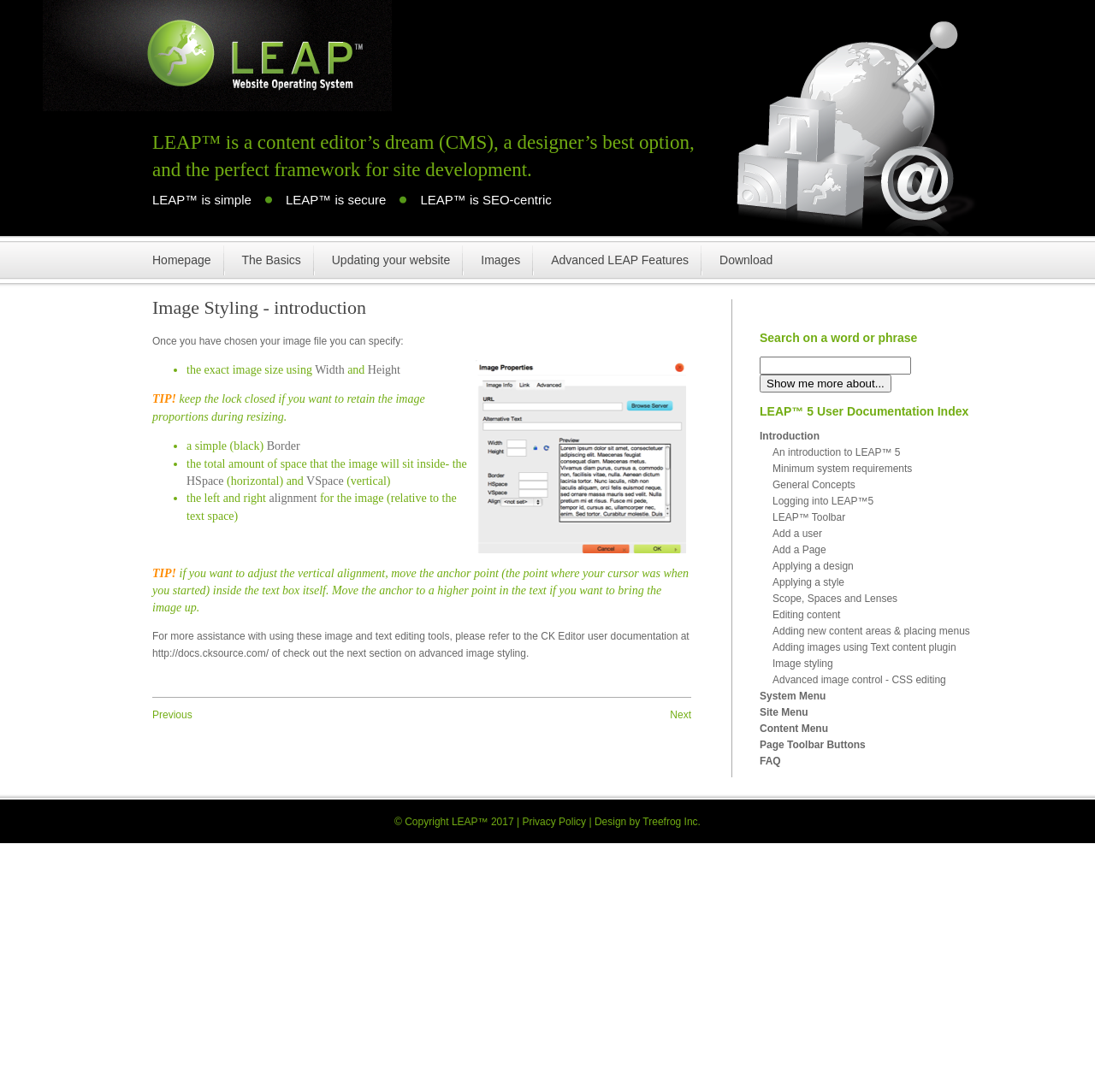Using the description: "February 2024", determine the UI element's bounding box coordinates. Ensure the coordinates are in the format of four float numbers between 0 and 1, i.e., [left, top, right, bottom].

None